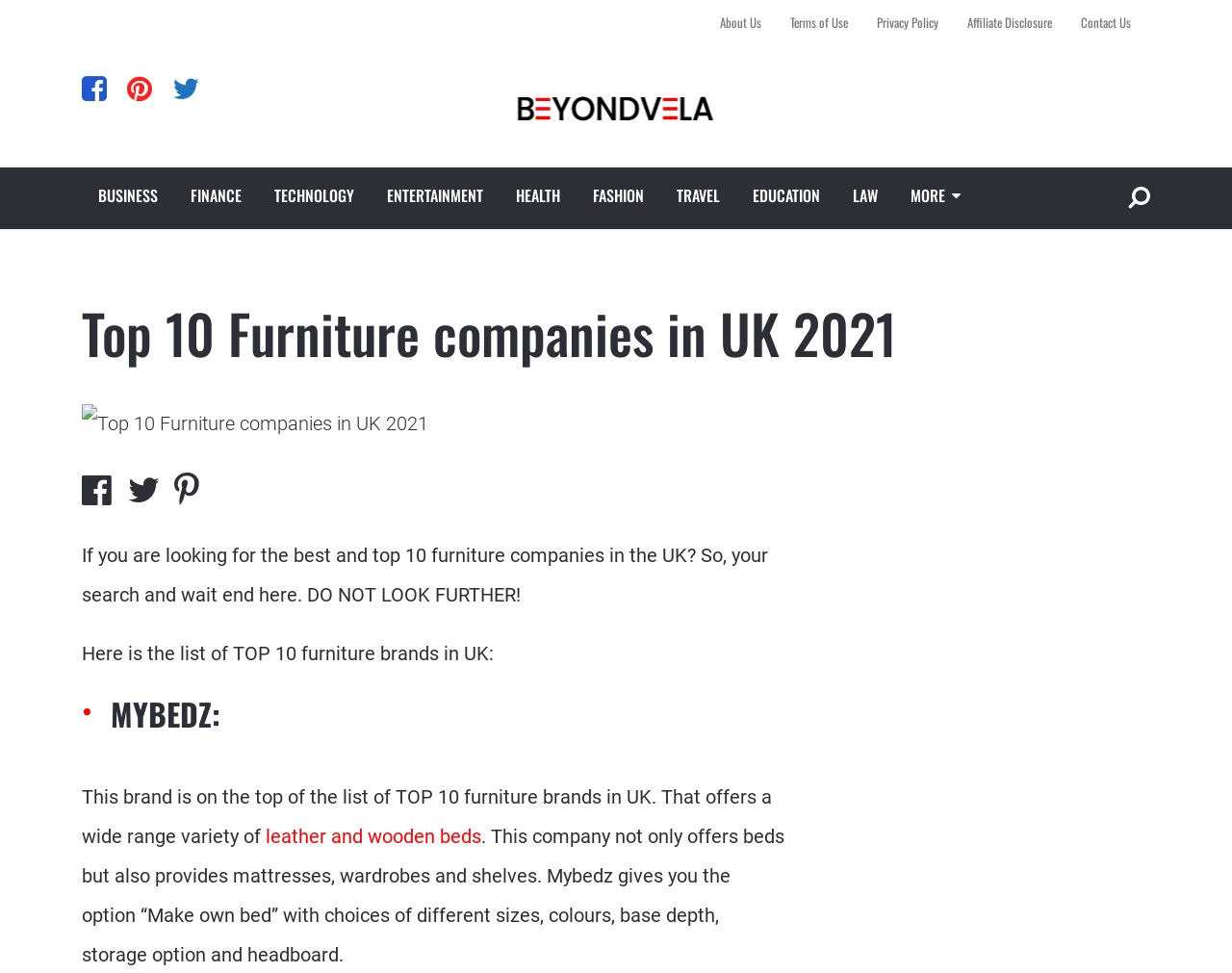Please provide a one-word or phrase answer to the question: 
What is the option provided by Mybedz for customers?

Make own bed